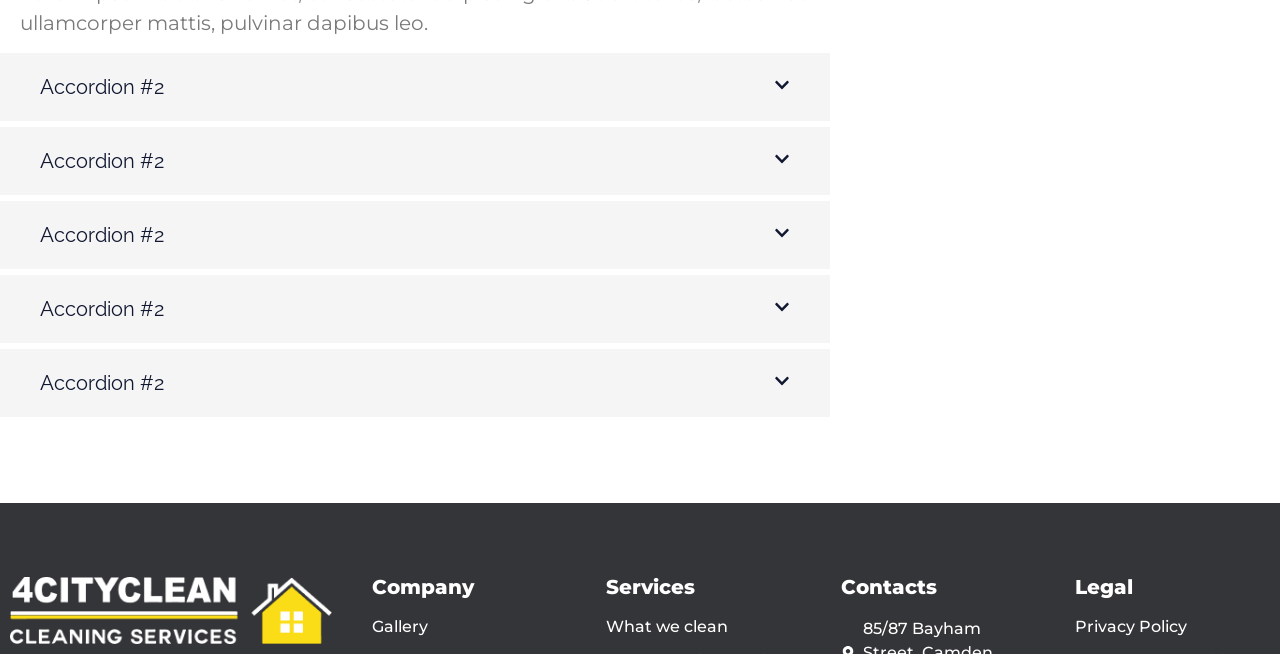Find and specify the bounding box coordinates that correspond to the clickable region for the instruction: "Go to Gallery".

[0.291, 0.944, 0.442, 0.975]